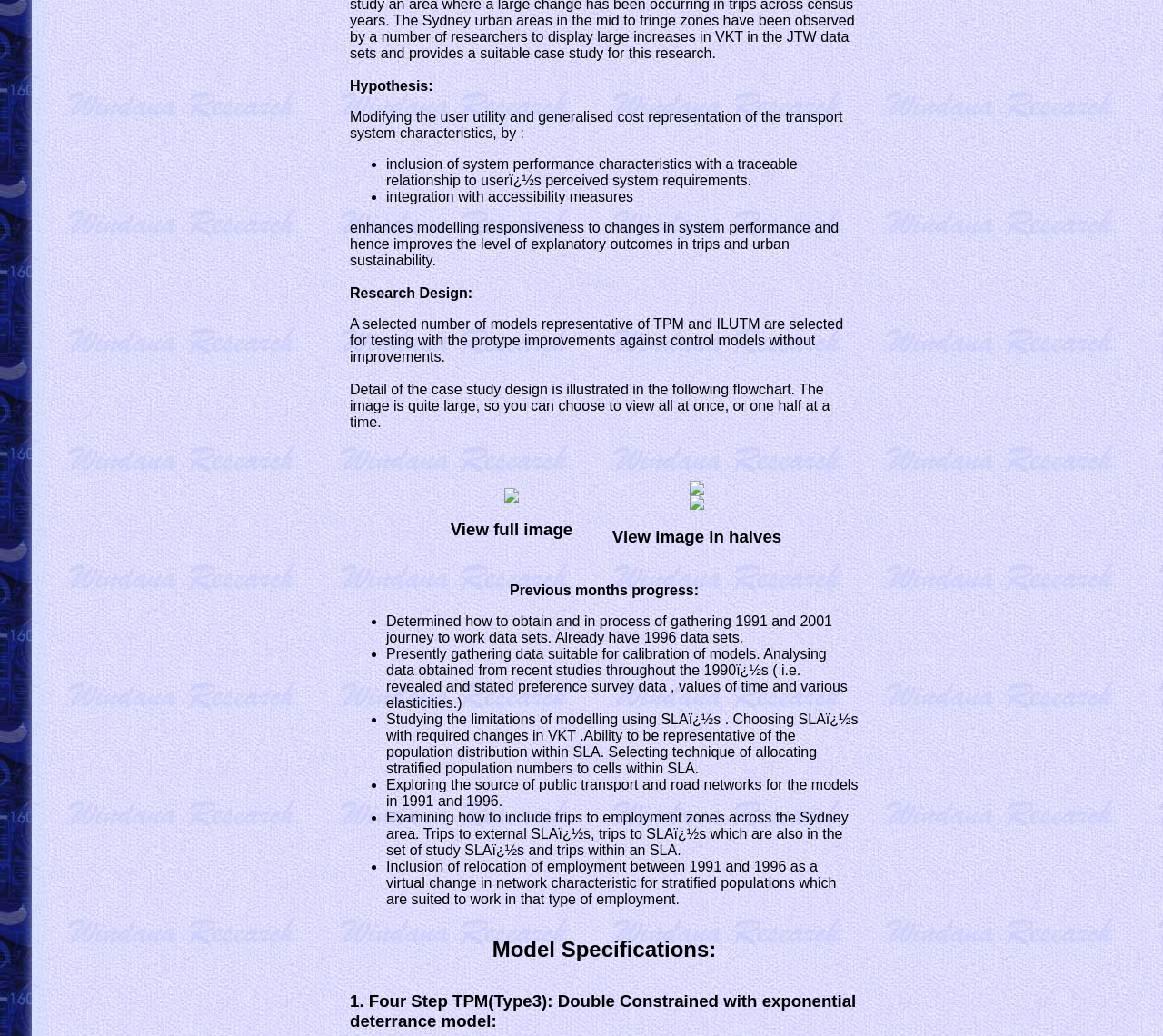Given the element description: "About Us", predict the bounding box coordinates of this UI element. The coordinates must be four float numbers between 0 and 1, given as [left, top, right, bottom].

None